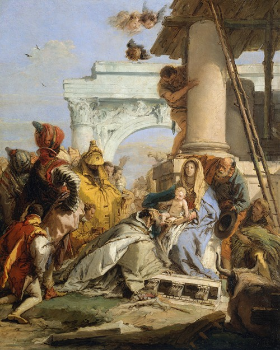Explain the image in a detailed way.

The artwork titled **"The Adoration of the Magi,"** created by the renowned Italian painter **Giovanni Battista Tiepolo** in the late 1750s, captures a vibrant and dramatic scene of the Three Wise Men presenting gifts to the infant Jesus. Tiepolo's mastery of color and composition is evident in this dynamic depiction, where figures are intricately arranged around a central focus on the Holy Family. The background features classical architecture, symbolizing a blend of the divine and the earthly, characteristic of Tiepolo's Rococo style. His works are celebrated for their elegance and emotional depth, and **"The Adoration of the Magi"** reflects his ability to convey warmth and reverence through expressive gestures and rich textures. This painting is part of a broader collection that showcases Tiepolo's significant contributions to the 18th-century Venetian art scene.